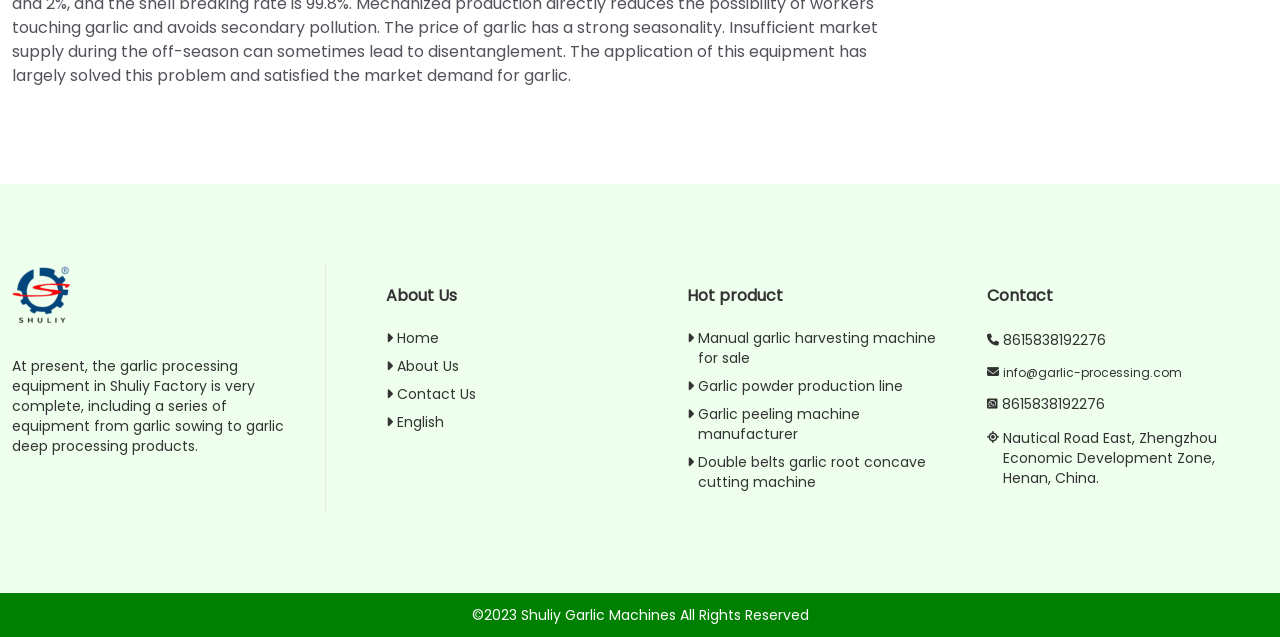What is the address of the company?
Refer to the image and provide a one-word or short phrase answer.

Nautical Road East, Zhengzhou Economic Development Zone, Henan, China.